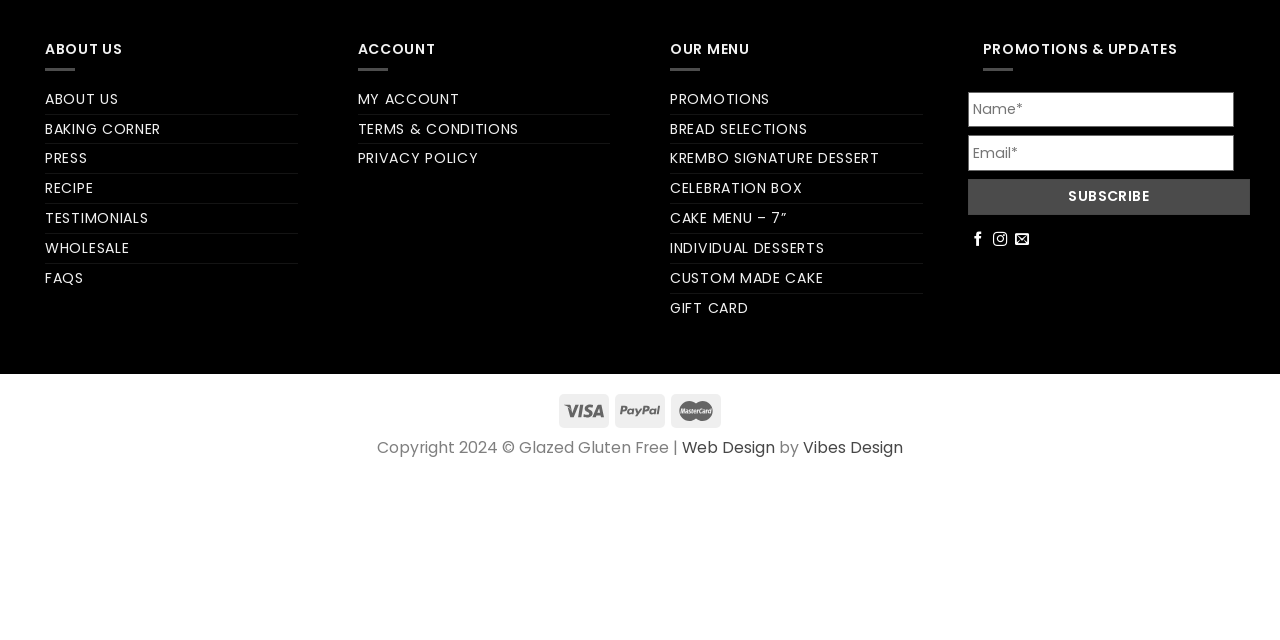Provide the bounding box coordinates for the UI element that is described by this text: "parent_node: Comment * name="comment"". The coordinates should be in the form of four float numbers between 0 and 1: [left, top, right, bottom].

None